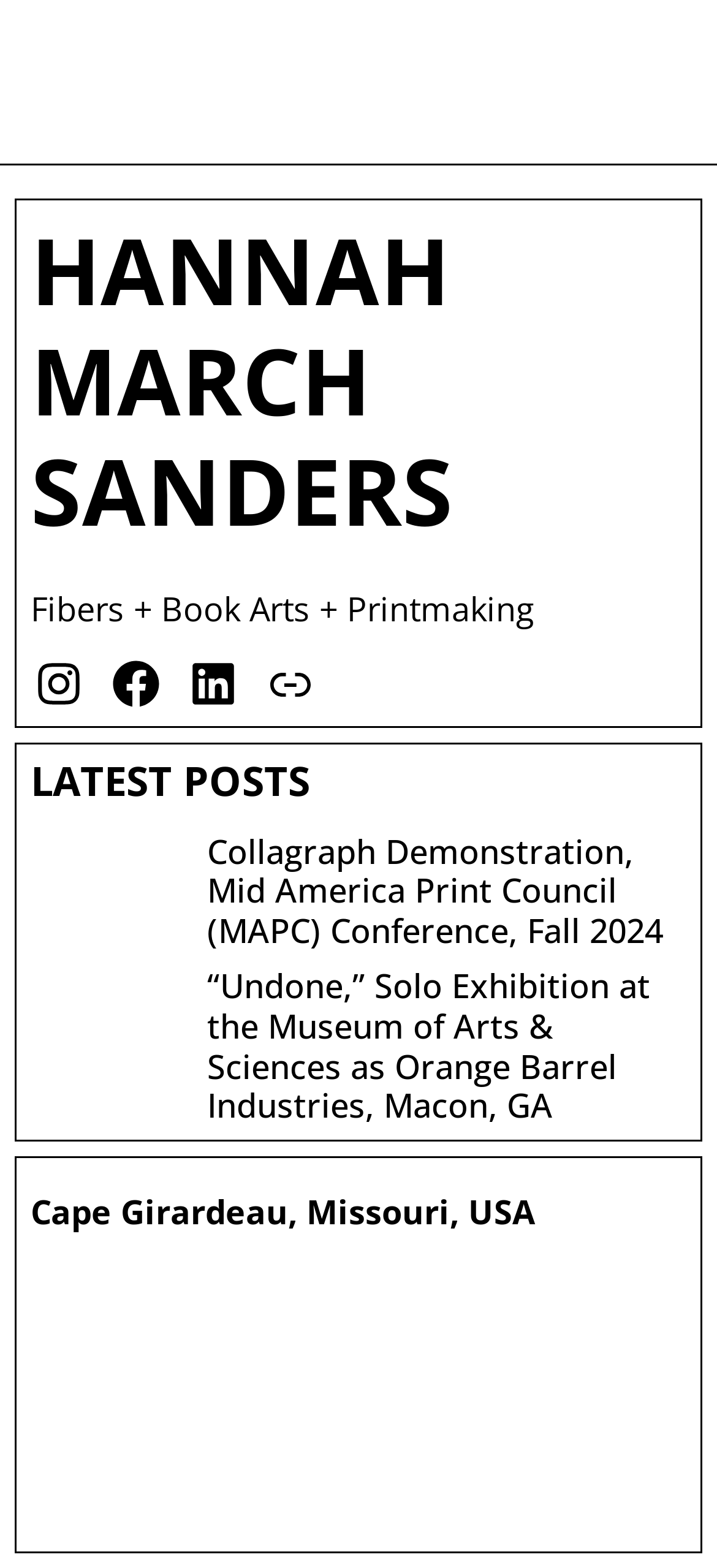Where is Hannah March Sanders located?
Utilize the information in the image to give a detailed answer to the question.

The webpage mentions that Hannah March Sanders is located in Cape Girardeau, Missouri, USA, which is stated below the latest posts section.